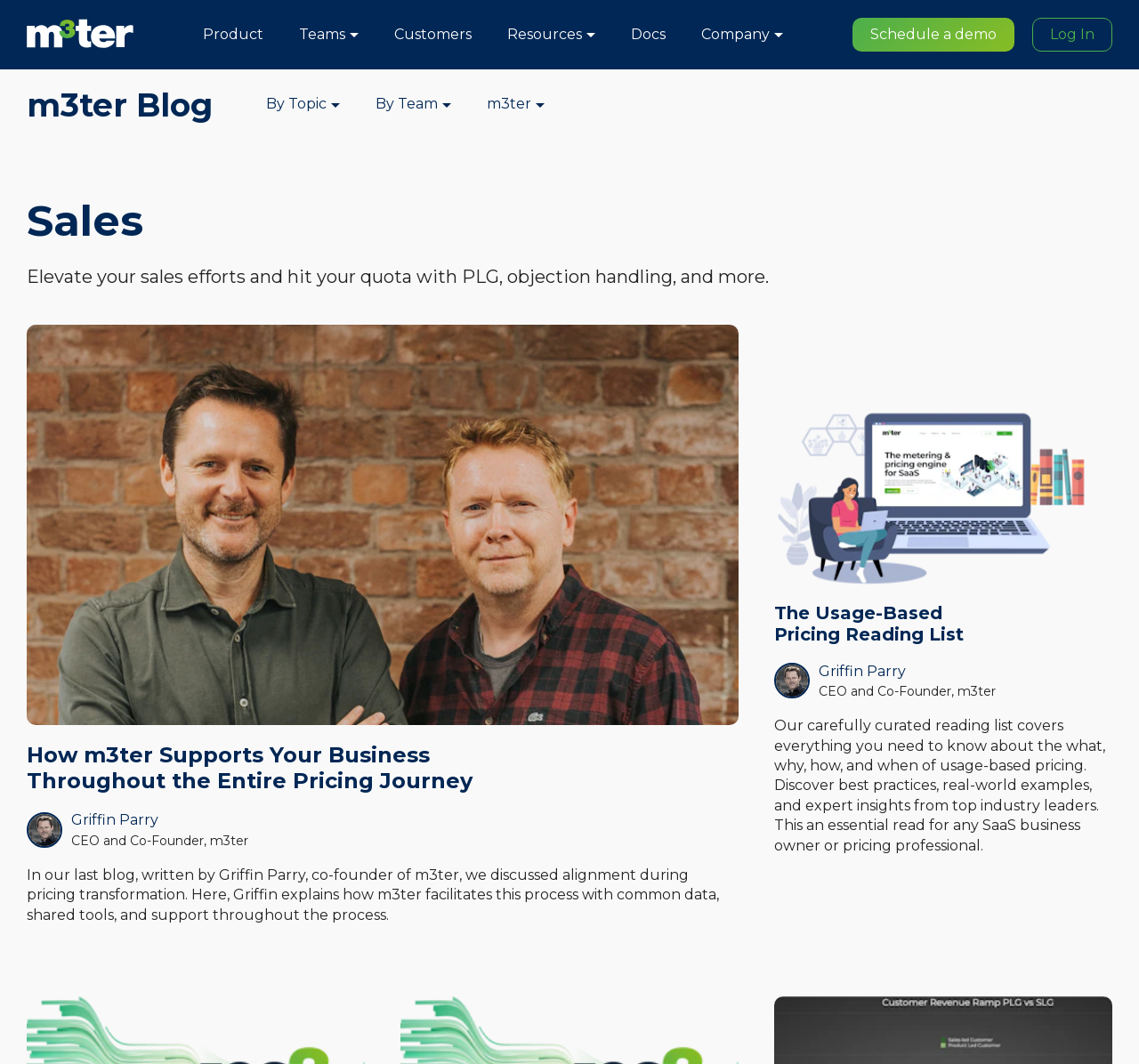Identify the bounding box of the UI element described as follows: "admin". Provide the coordinates as four float numbers in the range of 0 to 1 [left, top, right, bottom].

None